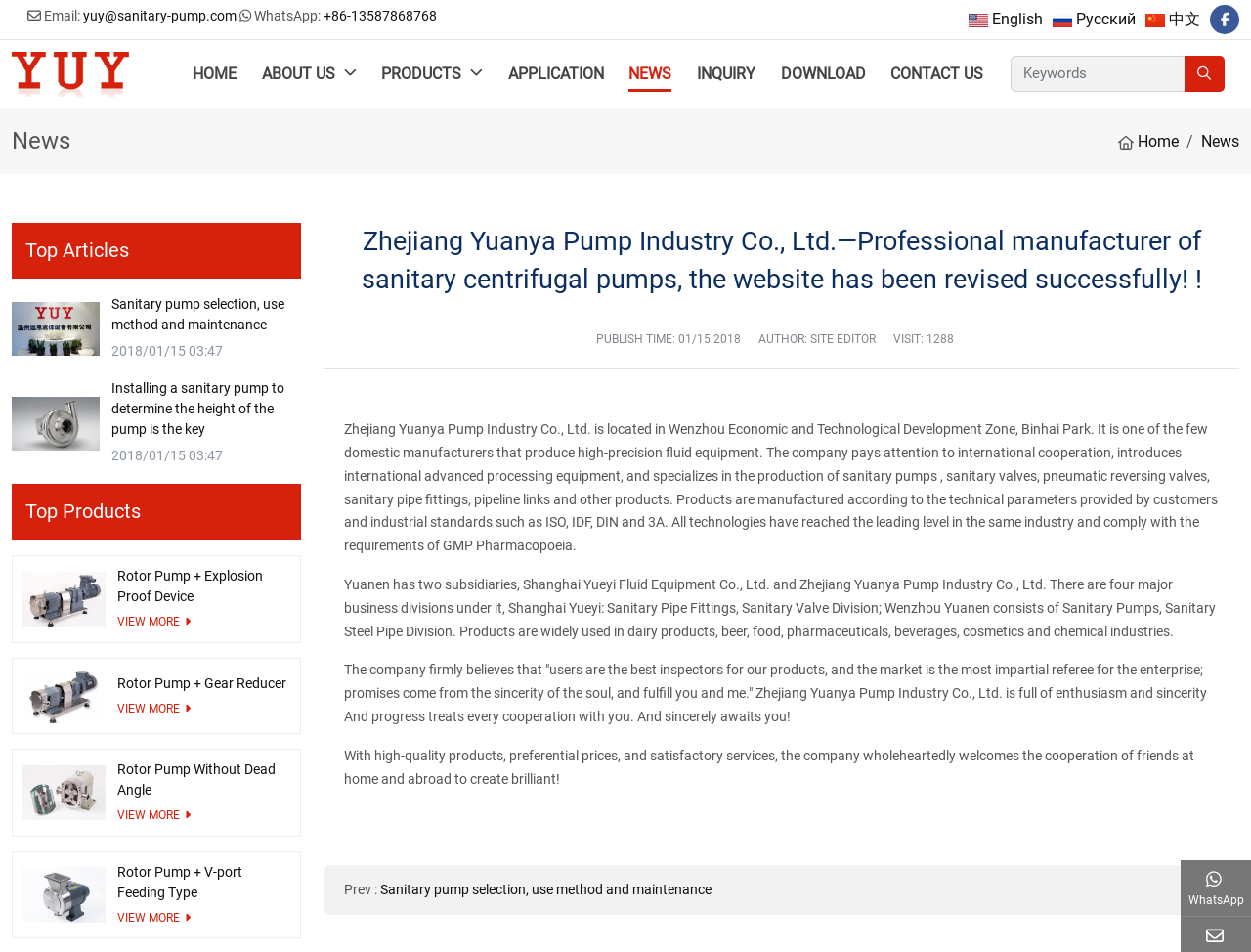Please identify the bounding box coordinates of the element on the webpage that should be clicked to follow this instruction: "Contact us". The bounding box coordinates should be given as four float numbers between 0 and 1, formatted as [left, top, right, bottom].

[0.712, 0.059, 0.786, 0.097]